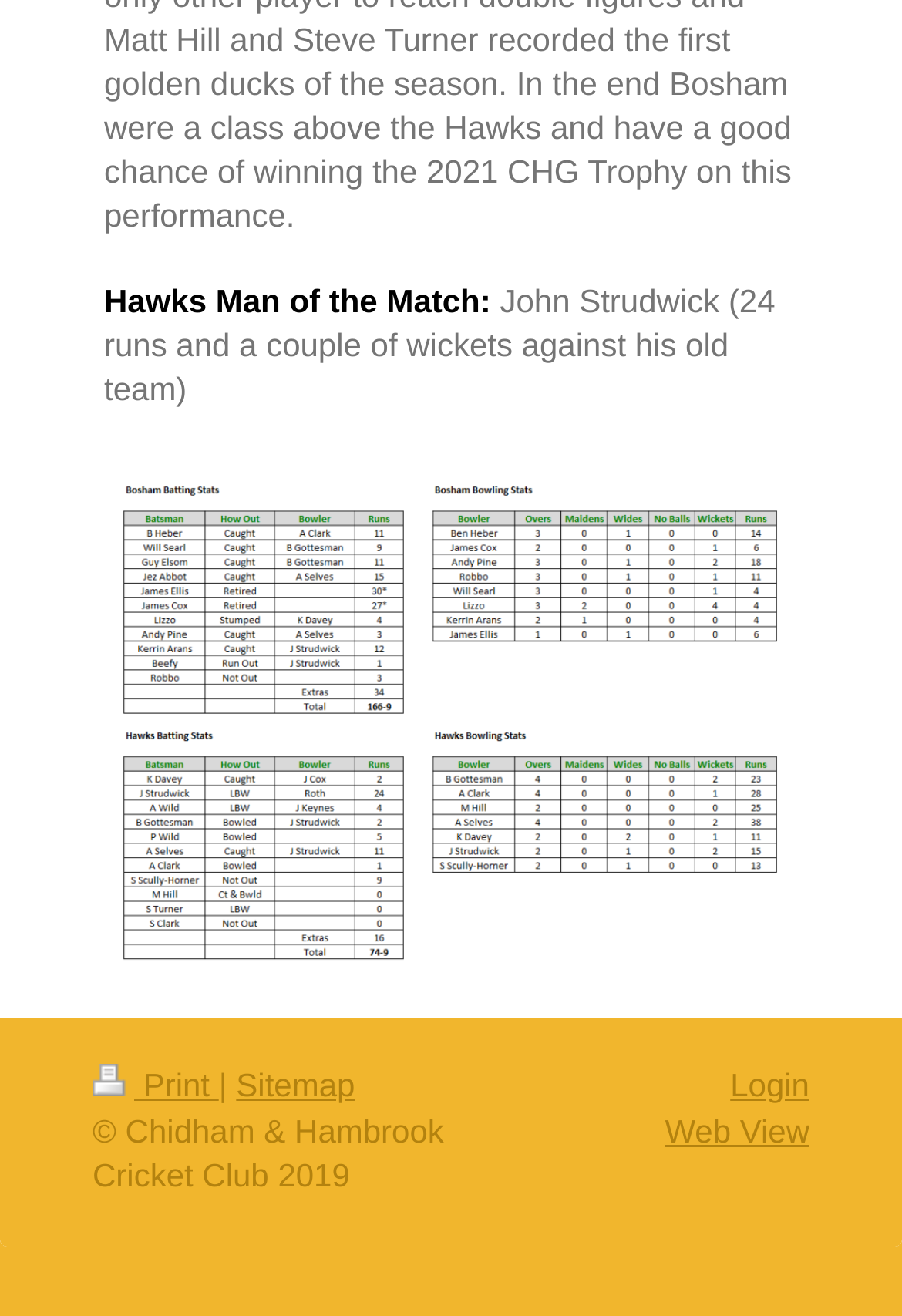What is the text before the 'Sitemap' link?
Analyze the image and deliver a detailed answer to the question.

I found the answer by looking at the StaticText element with the text '|' which is a sibling of the 'Sitemap' link.